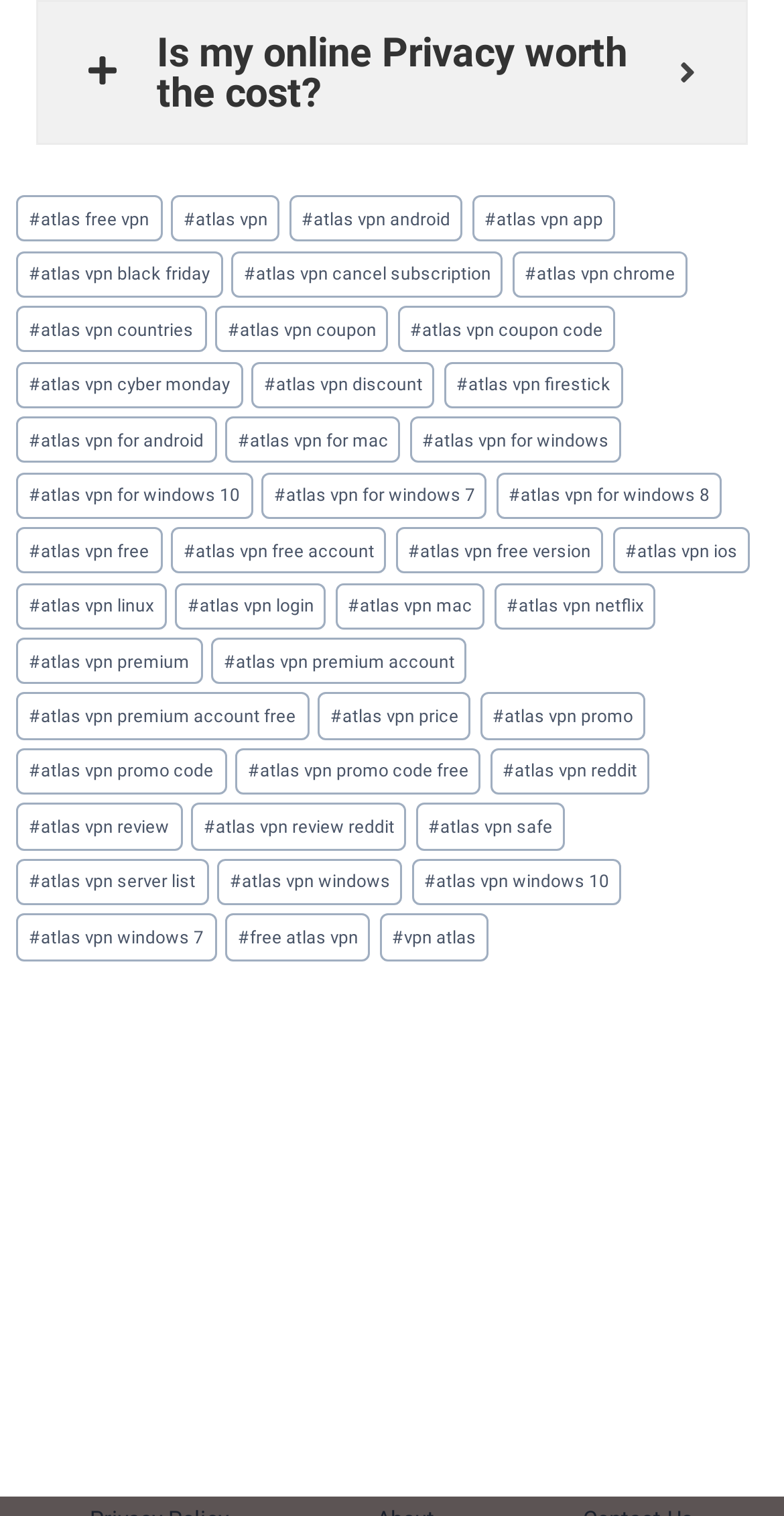Are there any links to Atlas VPN reviews?
Give a one-word or short-phrase answer derived from the screenshot.

Yes